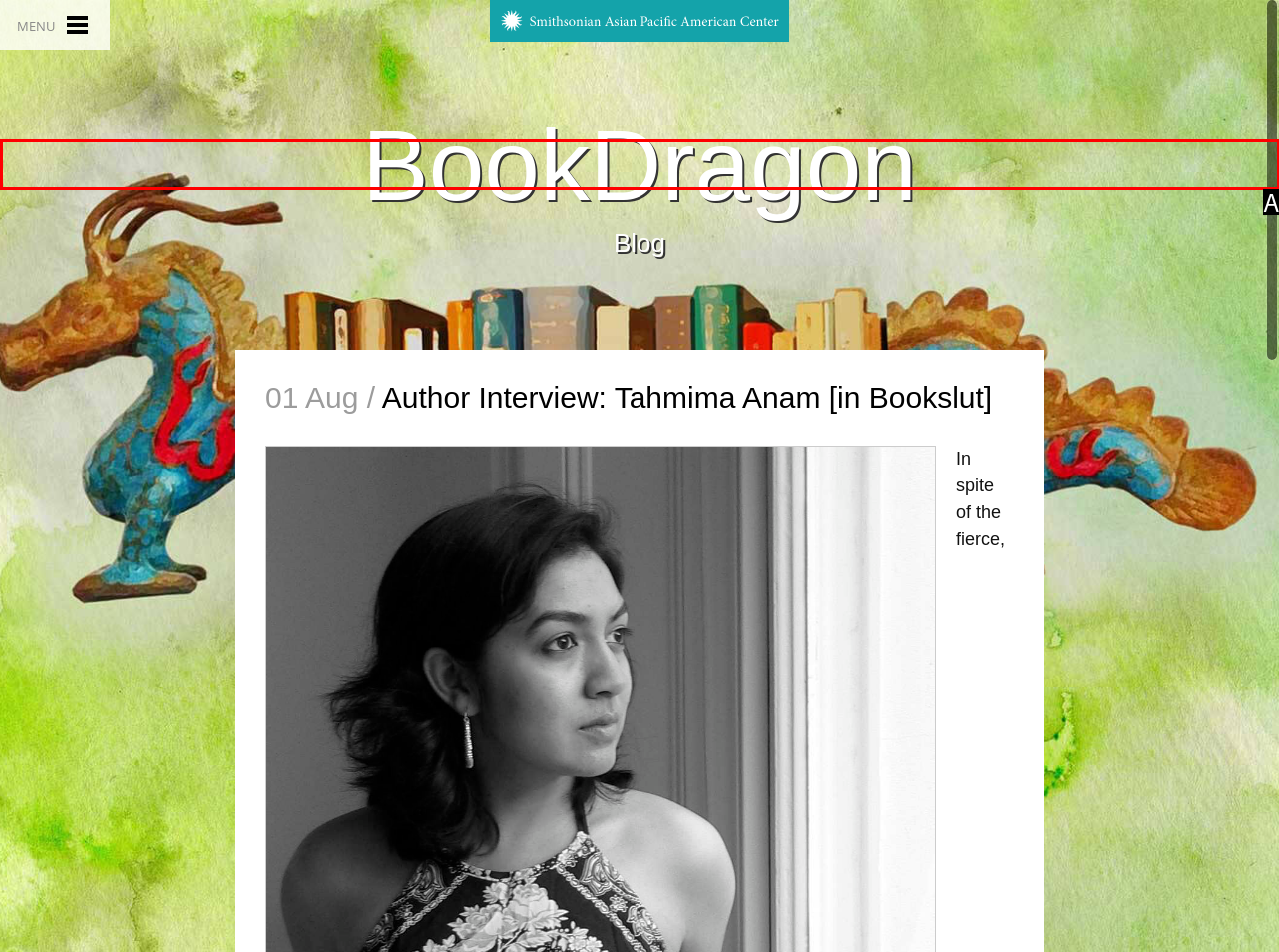Based on the description: BookDragon, select the HTML element that best fits. Reply with the letter of the correct choice from the options given.

A